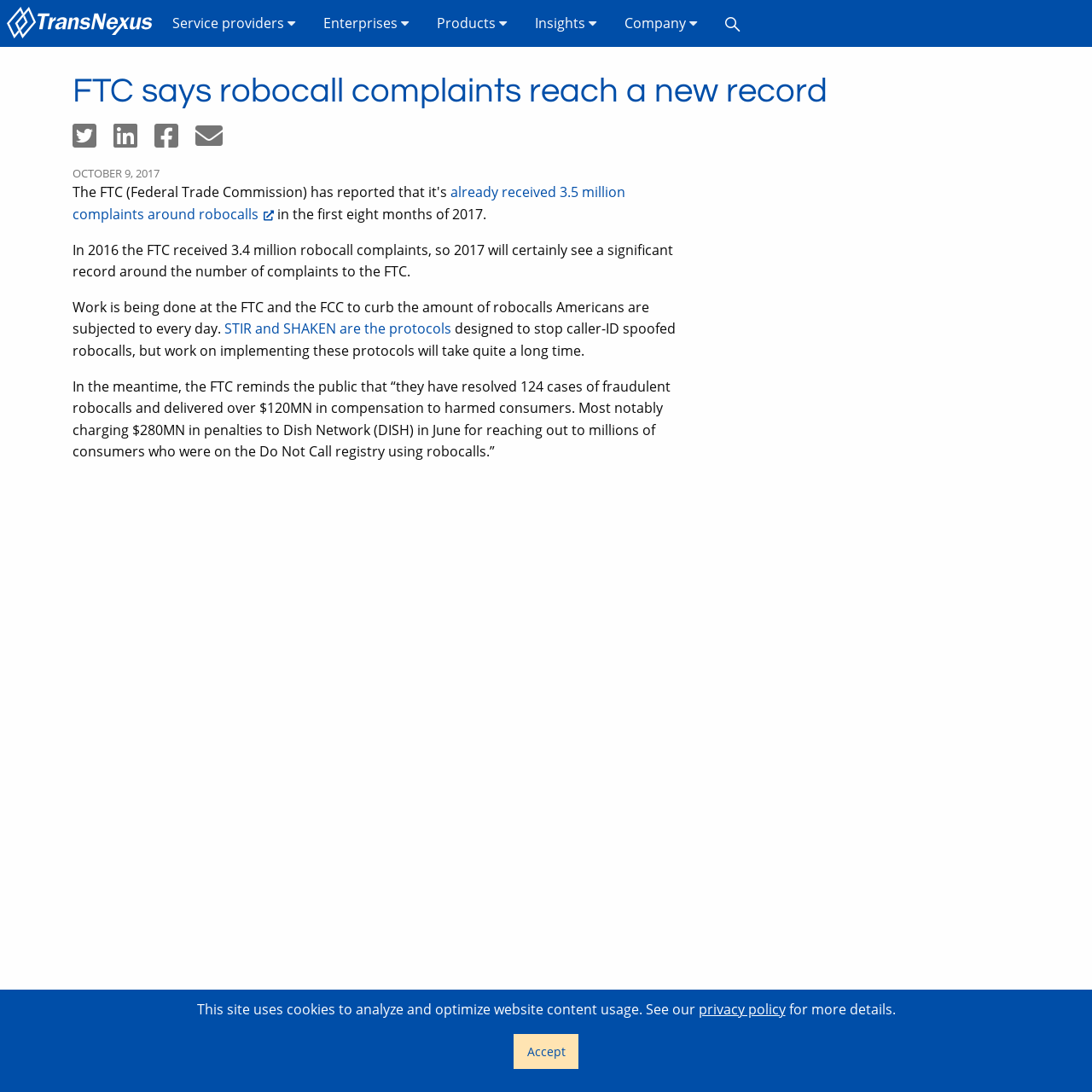Refer to the image and provide a thorough answer to this question:
What is the name of the company mentioned in the webpage?

The name of the company is mentioned in the menu bar at the top of the webpage, and it is also mentioned in the copyright information at the bottom of the webpage.